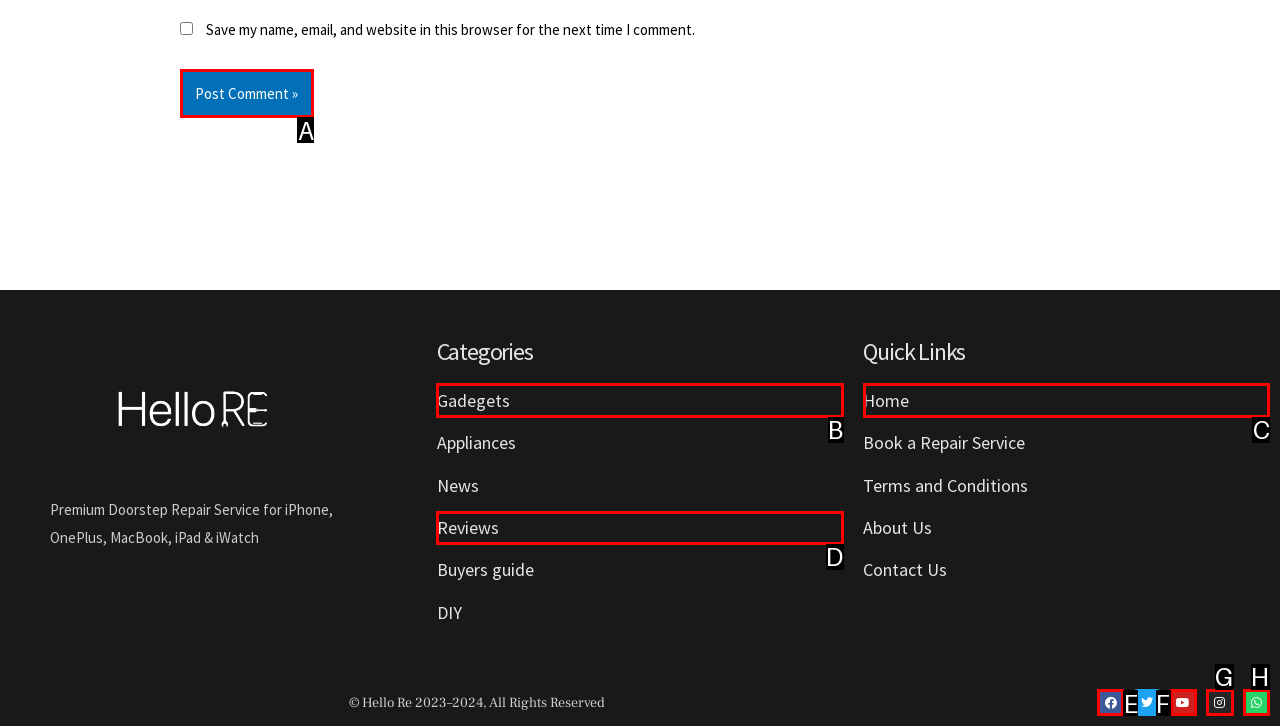Identify the letter of the UI element you need to select to accomplish the task: Post a comment.
Respond with the option's letter from the given choices directly.

A